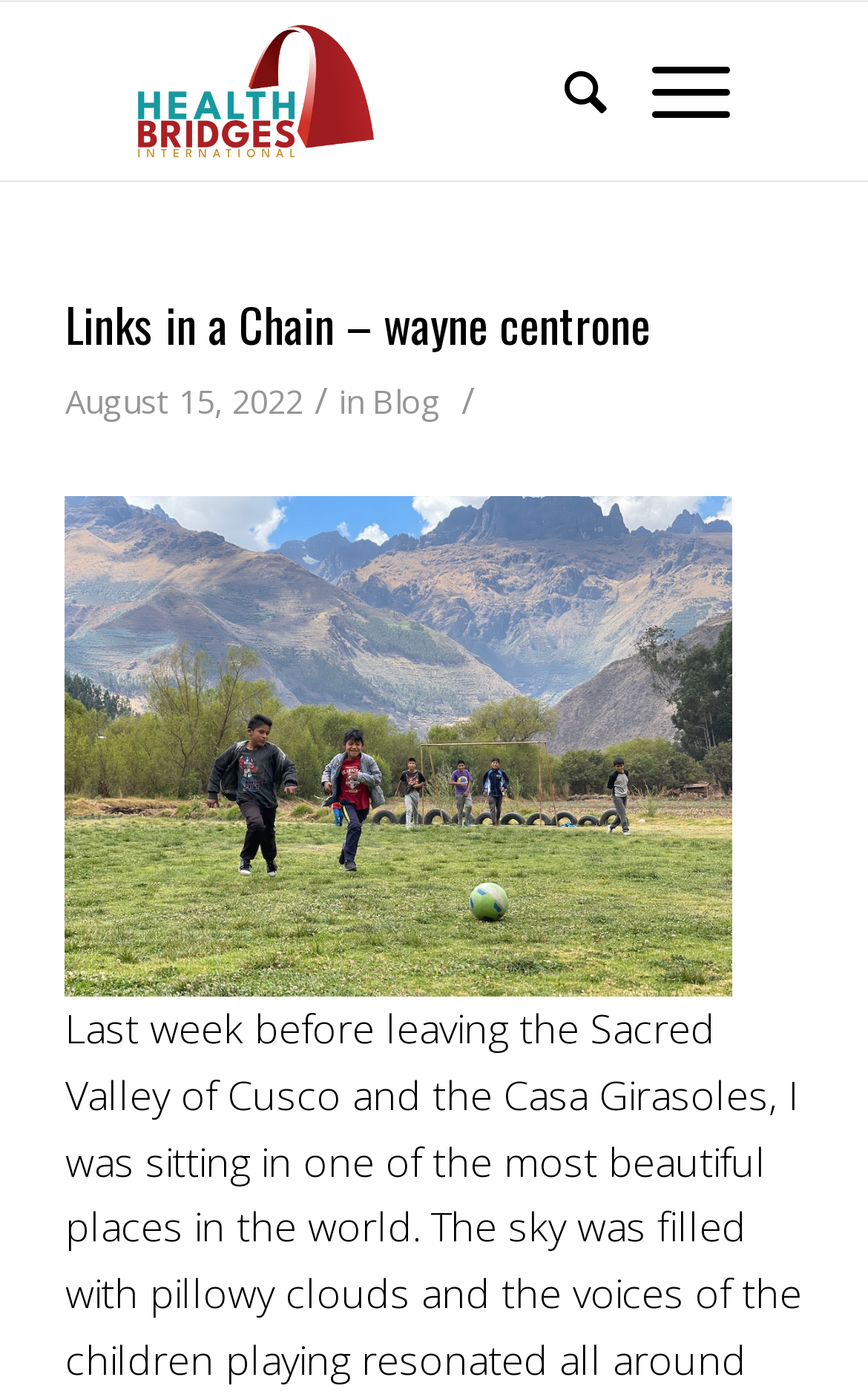Find the bounding box of the web element that fits this description: "Search".

[0.599, 0.002, 0.699, 0.129]